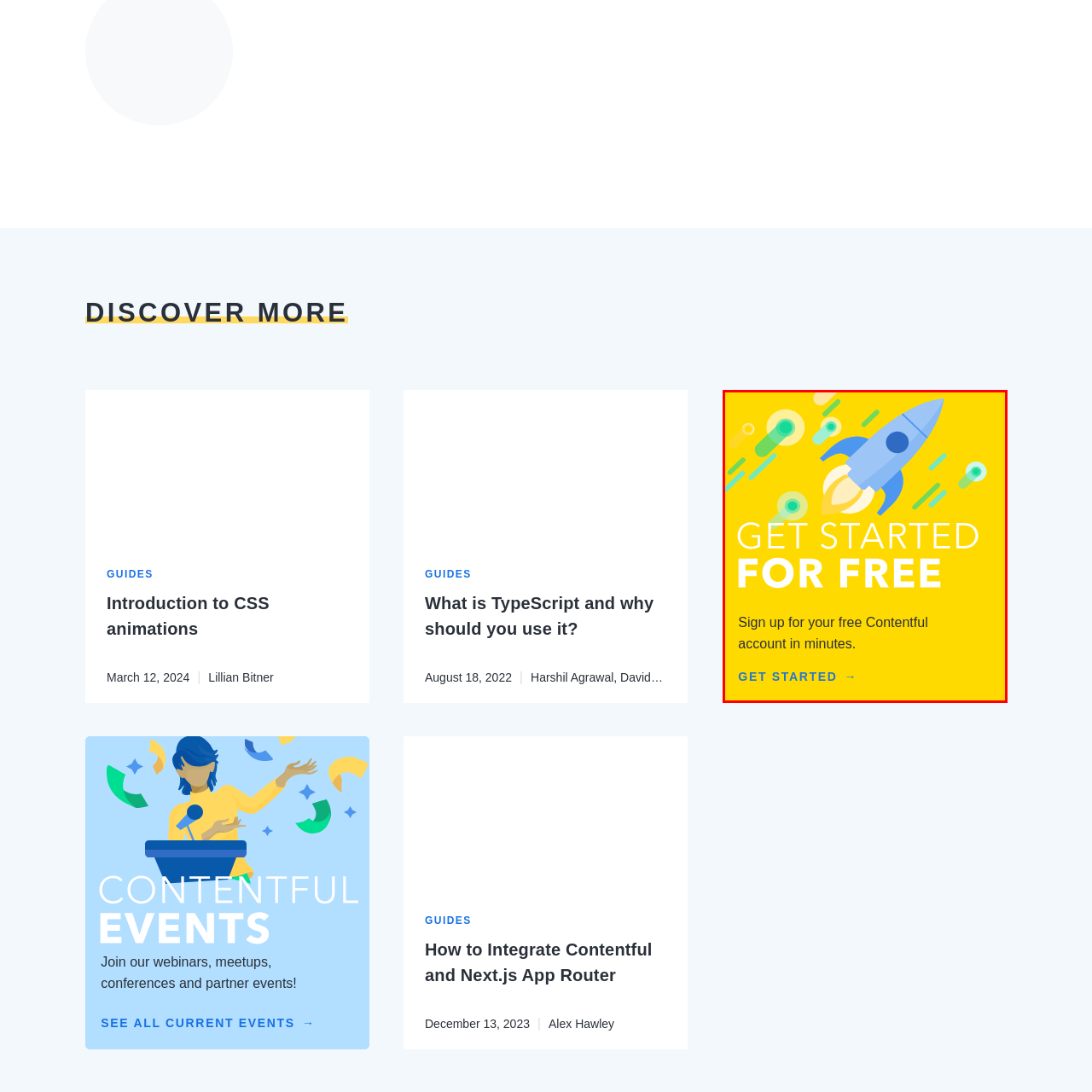Look at the area within the red bounding box, provide a one-word or phrase response to the following question: What is the main action encouraged by the call-to-action?

Sign up